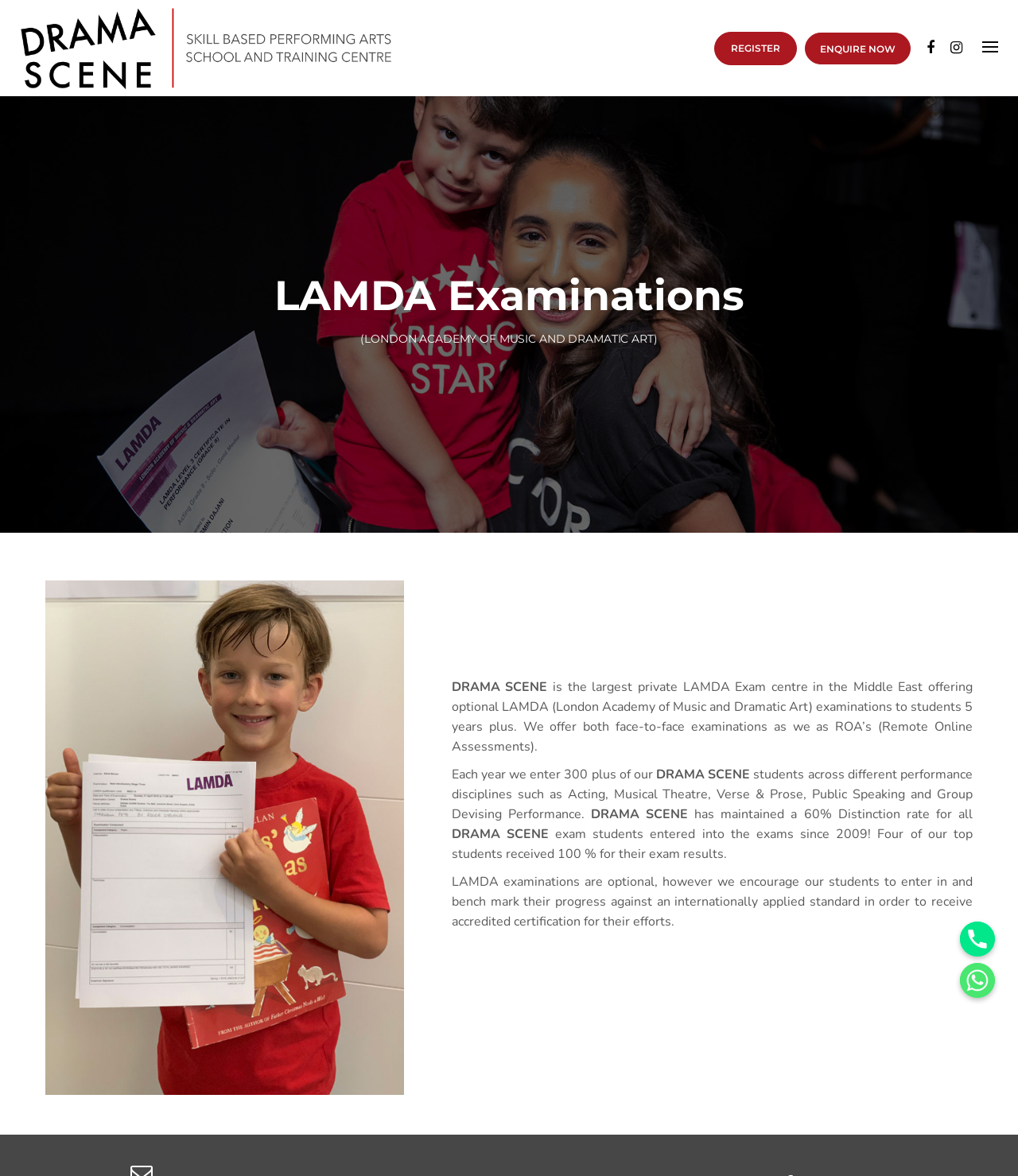What is the year of copyright mentioned at the bottom of the webpage?
Look at the image and answer the question using a single word or phrase.

2023